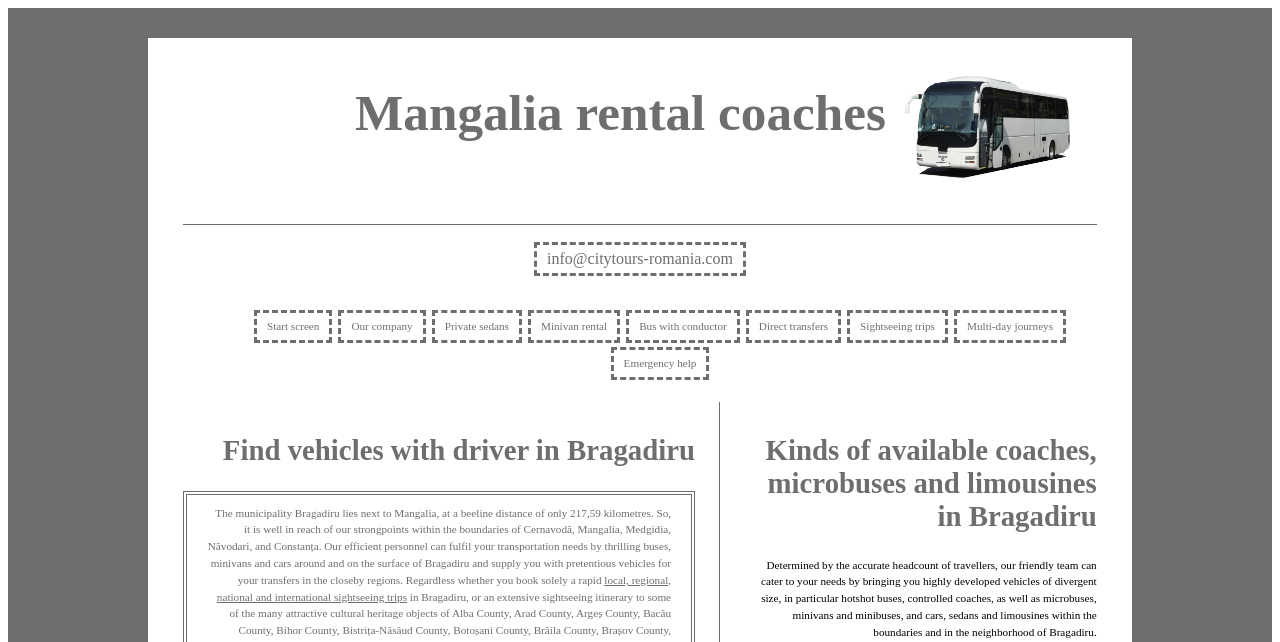Find and provide the bounding box coordinates for the UI element described with: "Direct transfers".

[0.583, 0.483, 0.657, 0.534]